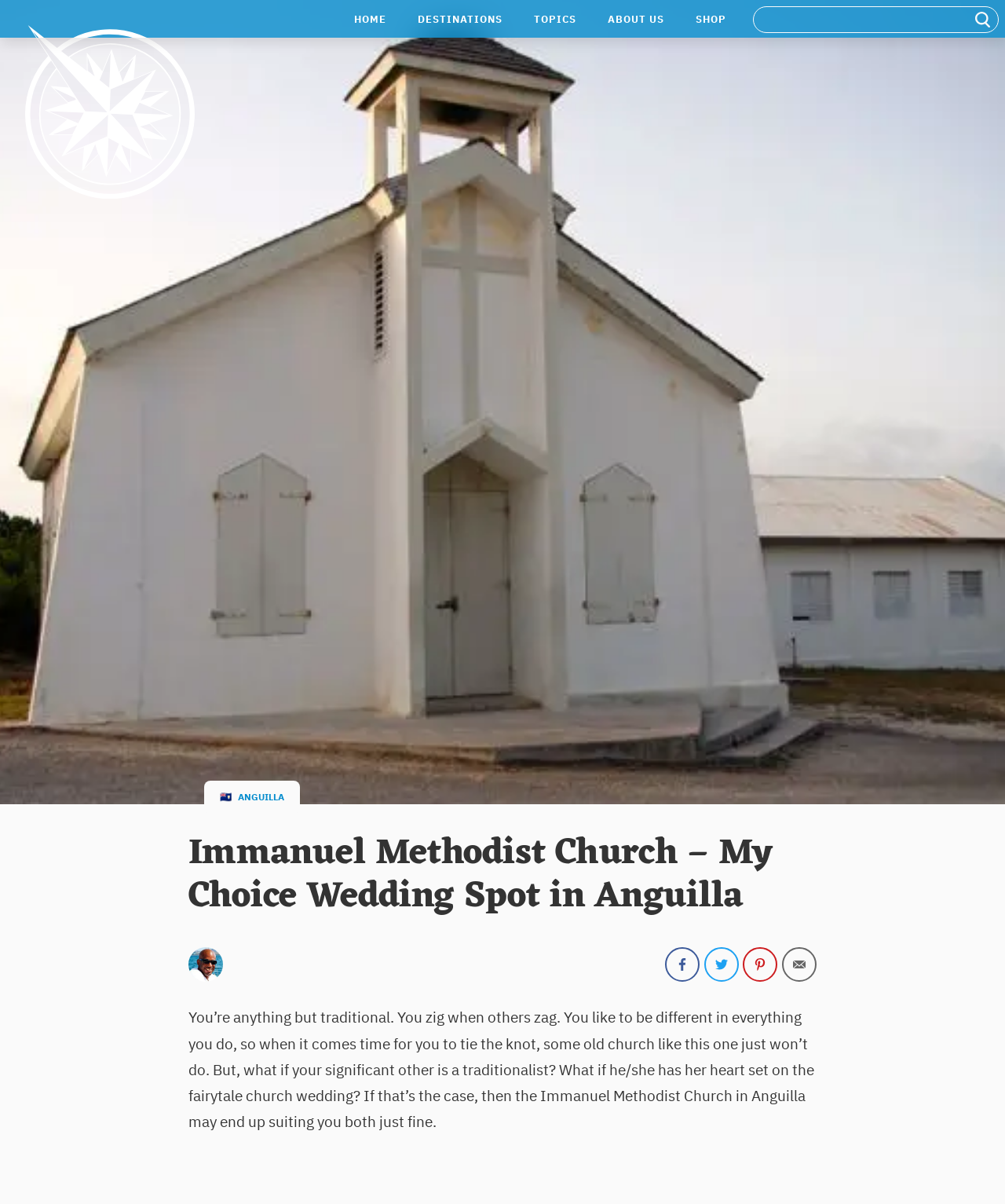Observe the image and answer the following question in detail: What is the country where the church is located?

The country where the church is located can be found in the header section of the webpage, where it is written as 'ANGUILLA' and also represented by the flag emoji '🇦🇮'.